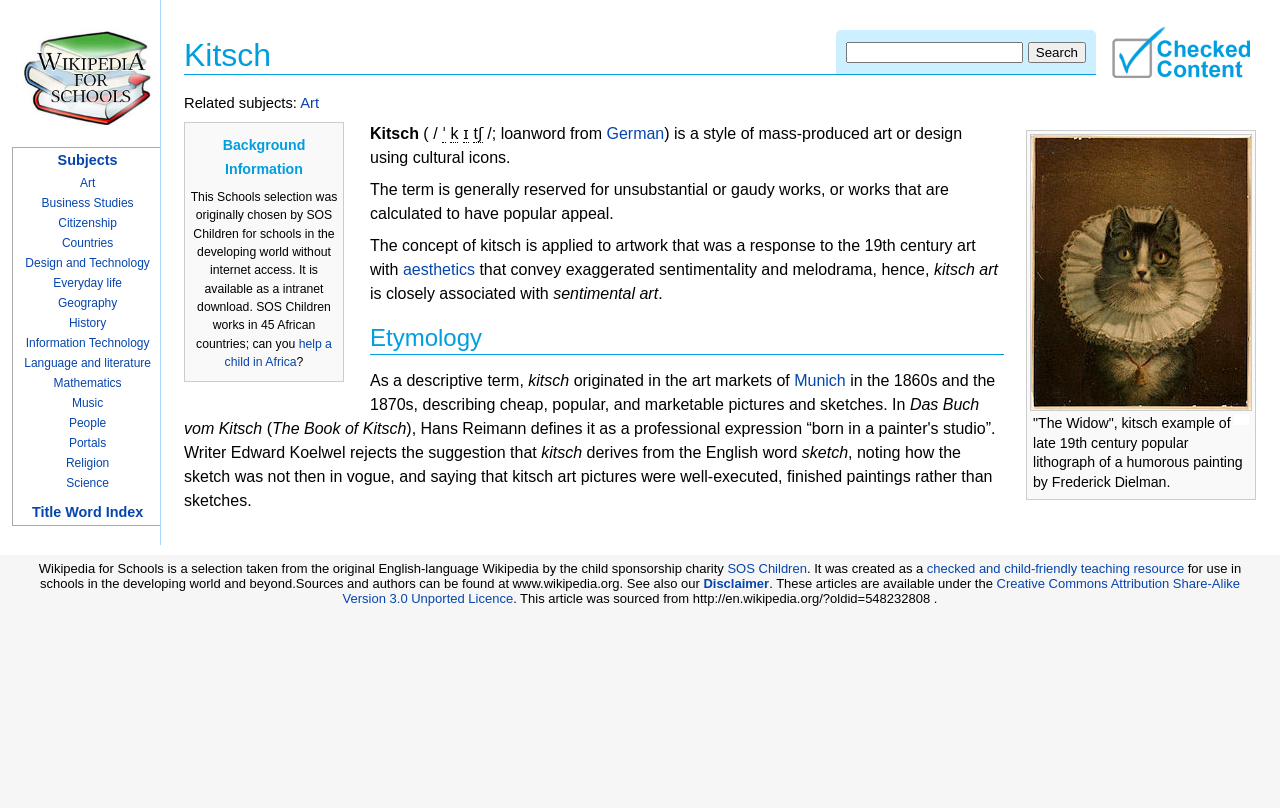Determine the bounding box coordinates of the area to click in order to meet this instruction: "Check the Wikipedia for Schools".

[0.012, 0.089, 0.125, 0.106]